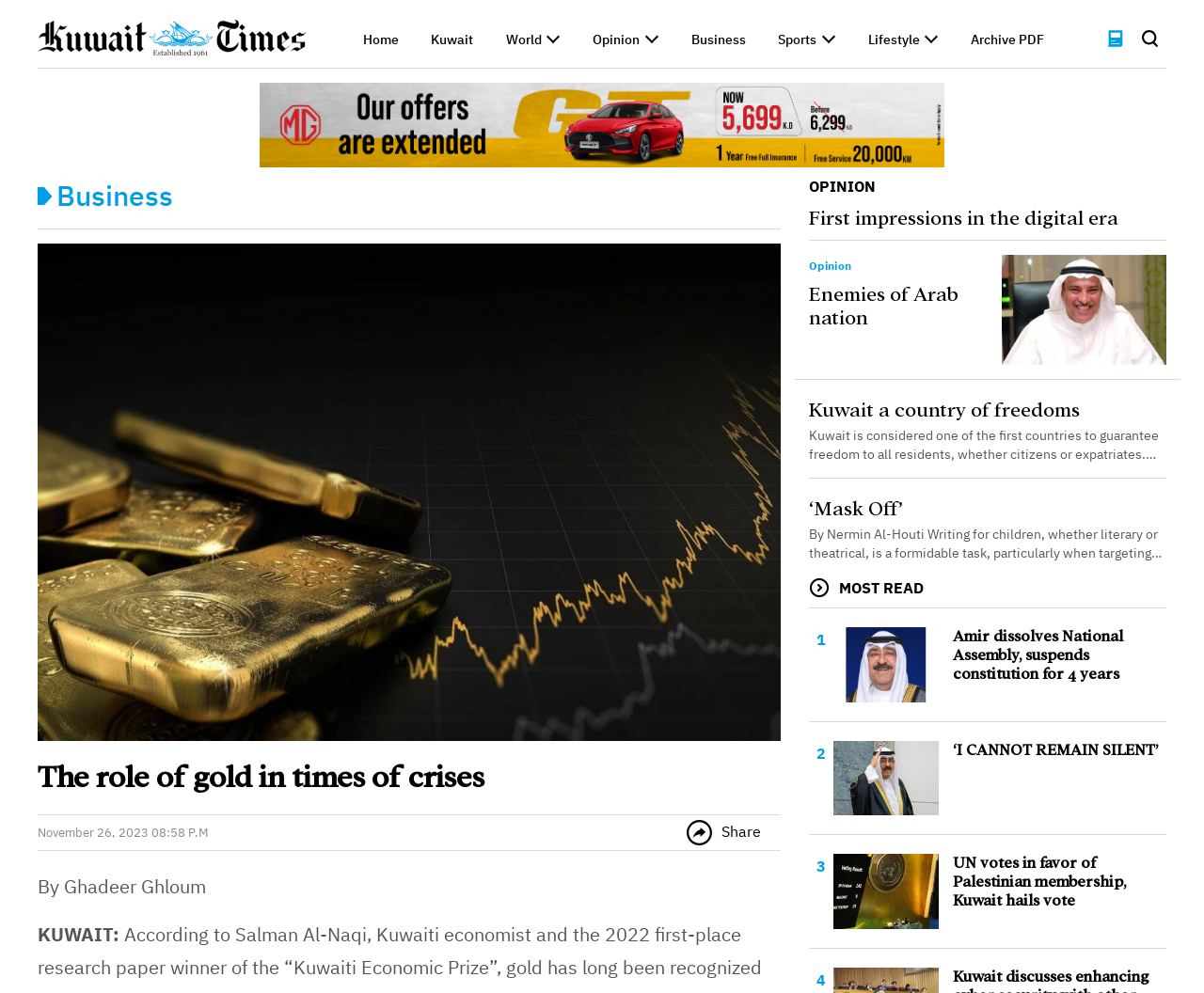Identify the bounding box coordinates for the element that needs to be clicked to fulfill this instruction: "Search for something". Provide the coordinates in the format of four float numbers between 0 and 1: [left, top, right, bottom].

[0.207, 0.075, 0.229, 0.096]